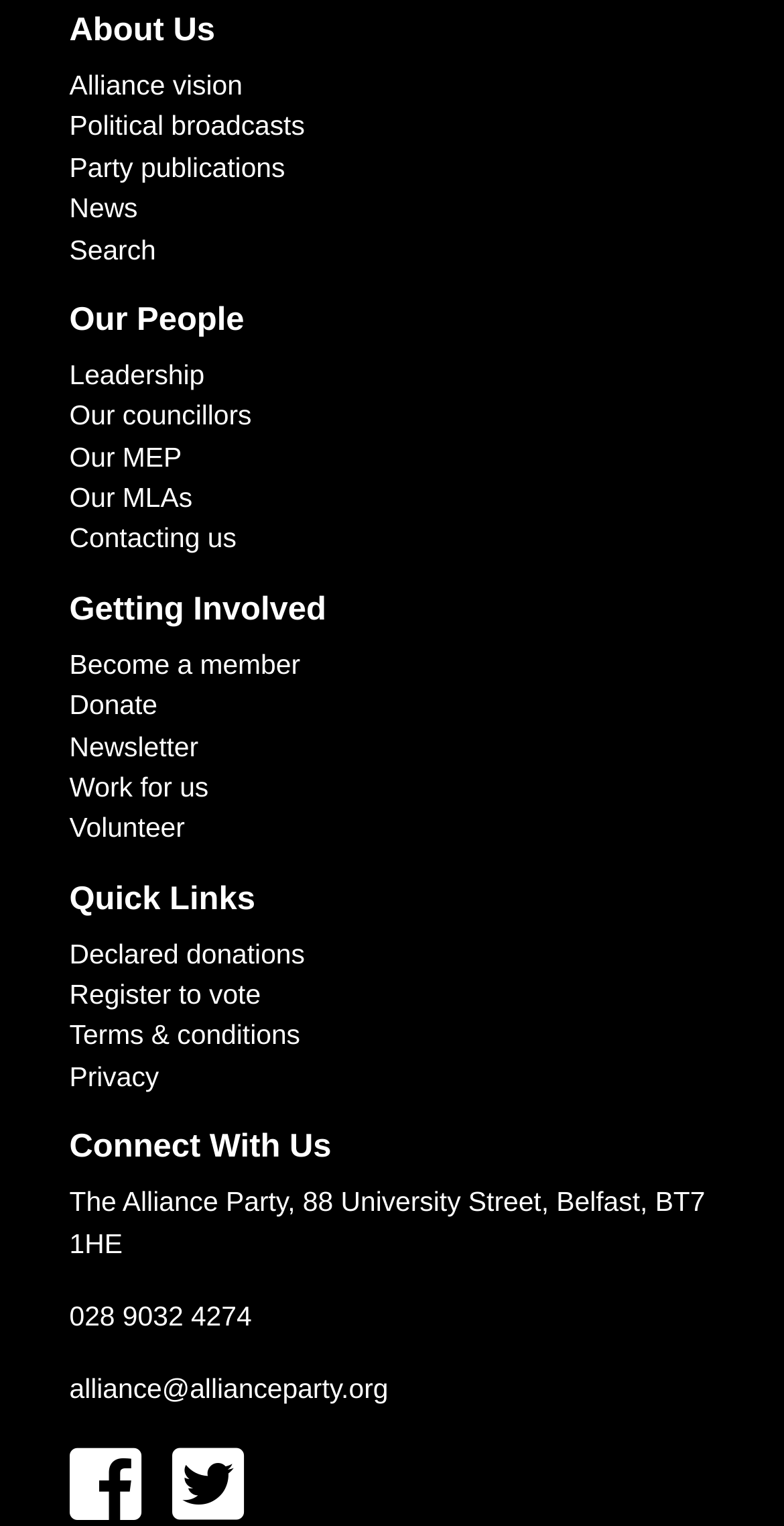What social media platforms does the party have?
Please use the image to deliver a detailed and complete answer.

The social media links can be found at the bottom of the page, which includes a Facebook link '' and a Twitter link ''.